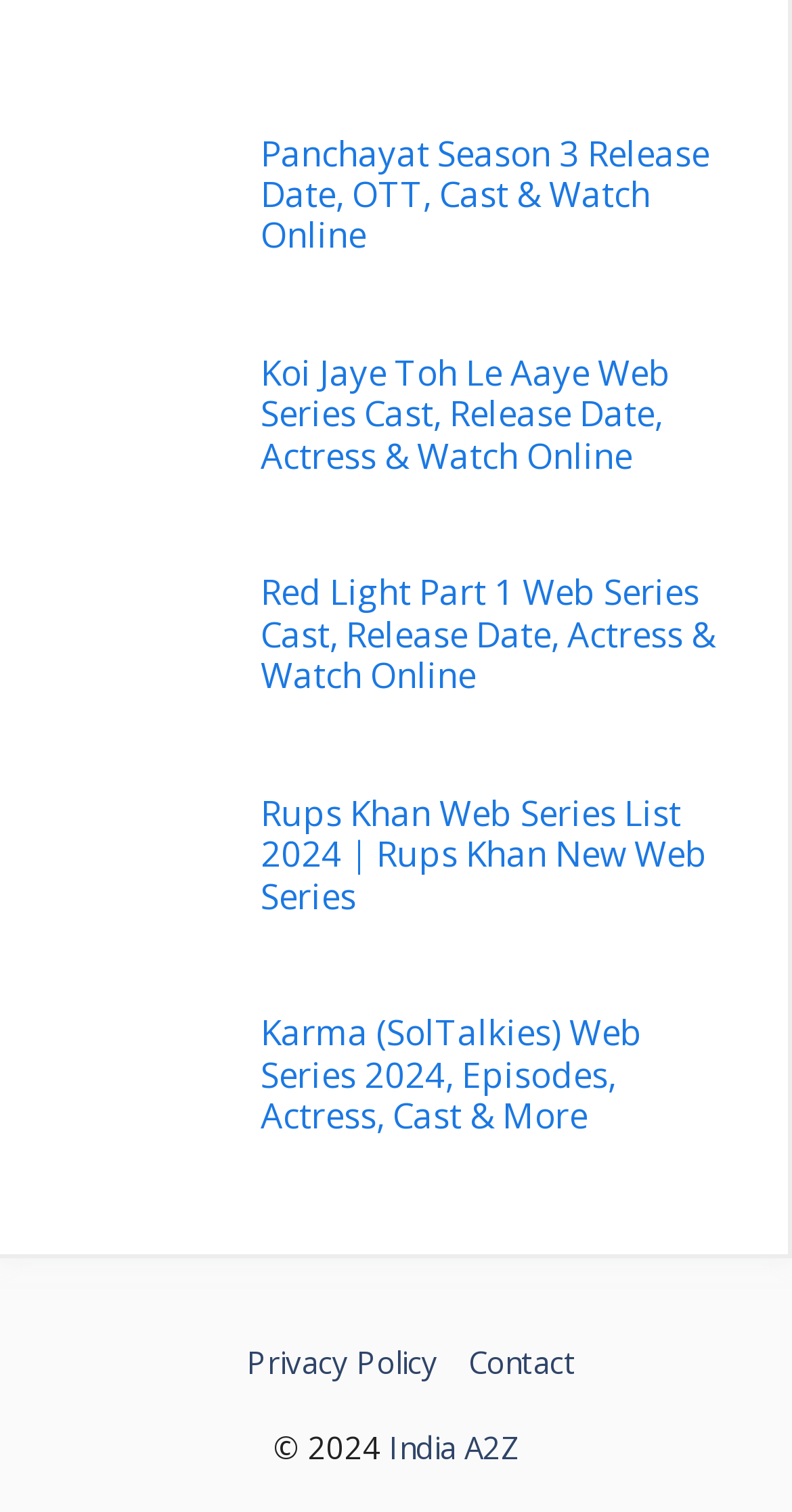What is the purpose of the links under each heading?
Your answer should be a single word or phrase derived from the screenshot.

To provide more information